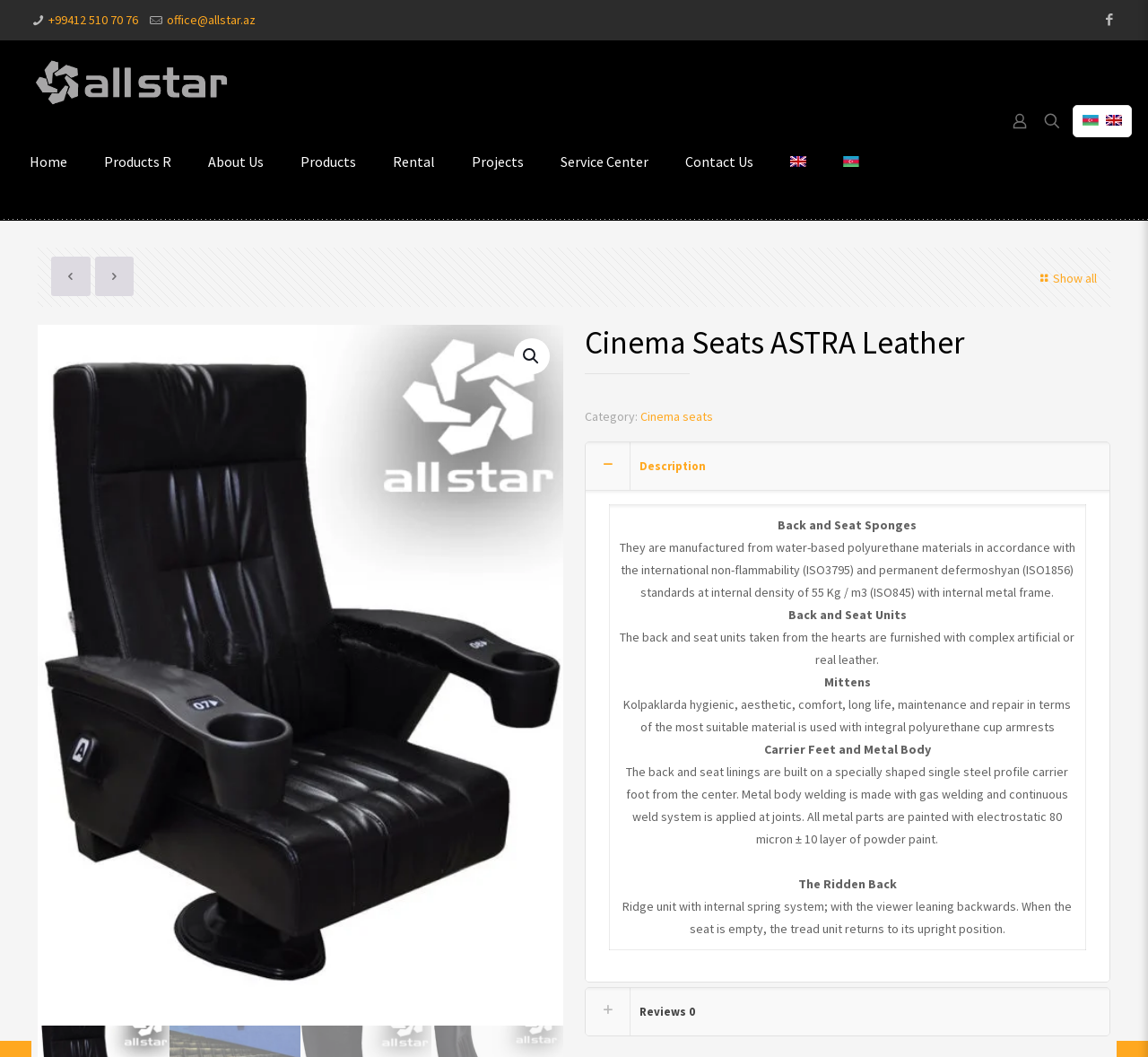Determine the bounding box coordinates of the section I need to click to execute the following instruction: "View 'About Us' page". Provide the coordinates as four float numbers between 0 and 1, i.e., [left, top, right, bottom].

[0.165, 0.115, 0.246, 0.191]